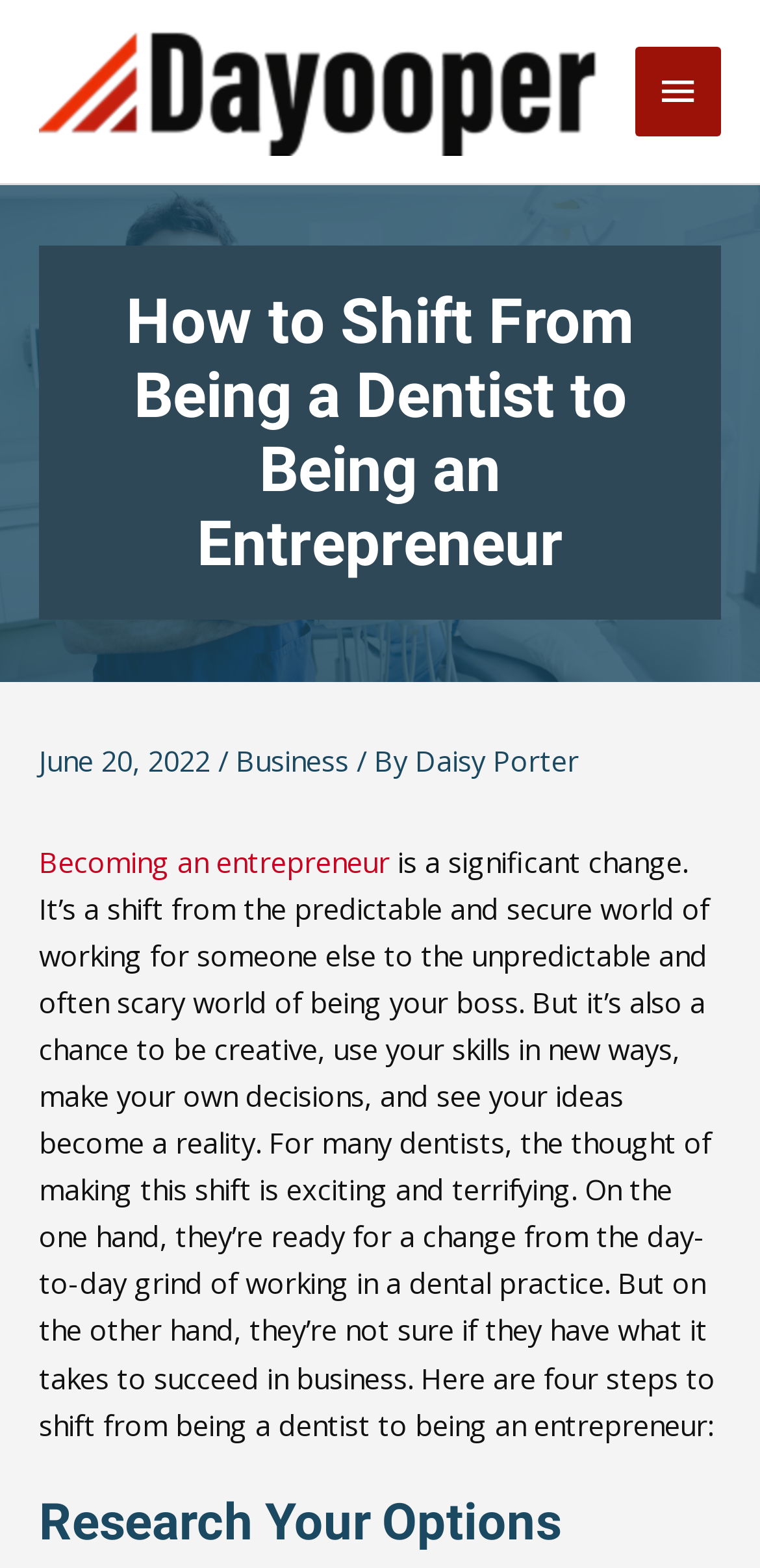Please find and generate the text of the main heading on the webpage.

How to Shift From Being a Dentist to Being an Entrepreneur